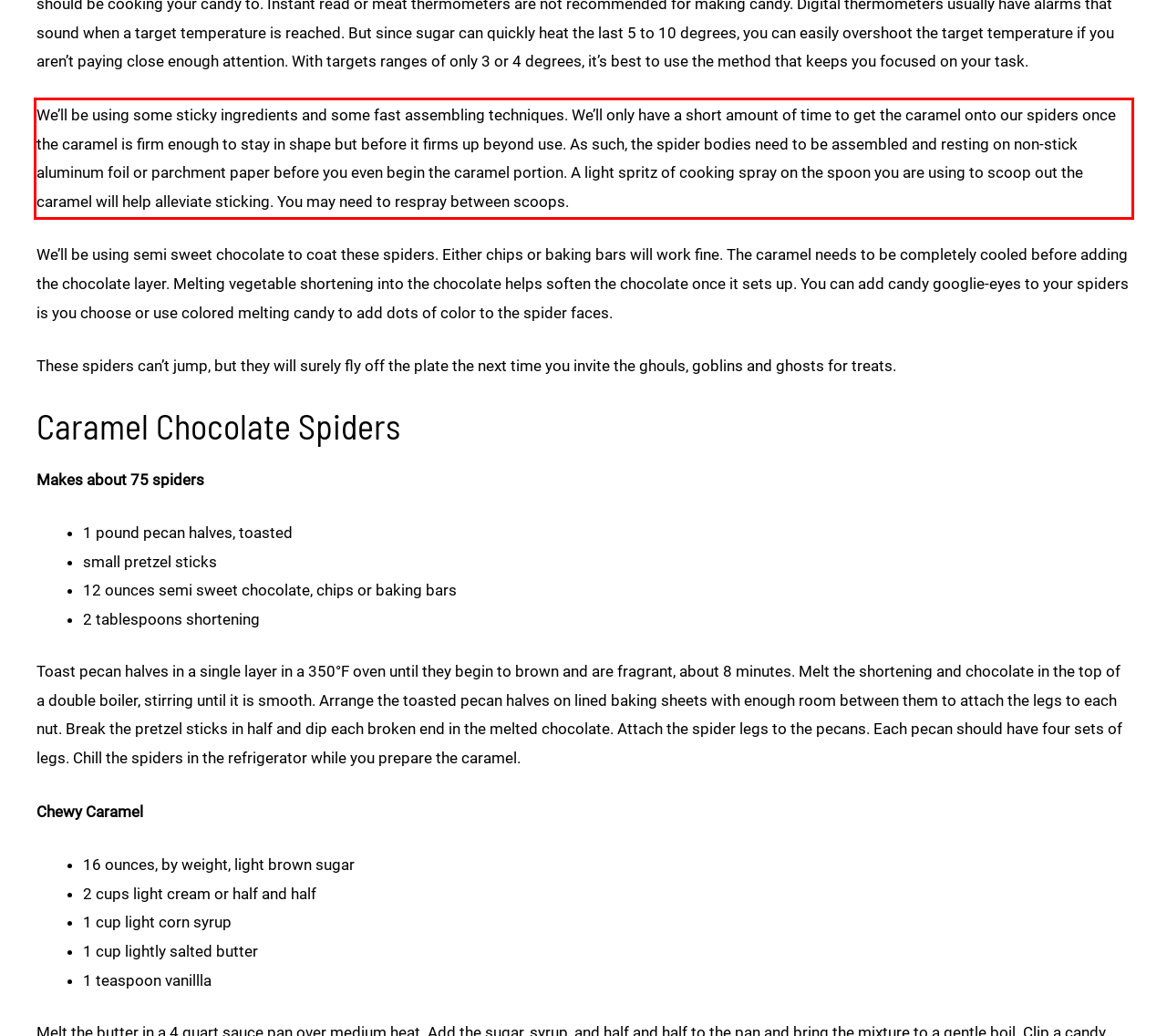View the screenshot of the webpage and identify the UI element surrounded by a red bounding box. Extract the text contained within this red bounding box.

We’ll be using some sticky ingredients and some fast assembling techniques. We’ll only have a short amount of time to get the caramel onto our spiders once the caramel is firm enough to stay in shape but before it firms up beyond use. As such, the spider bodies need to be assembled and resting on non-stick aluminum foil or parchment paper before you even begin the caramel portion. A light spritz of cooking spray on the spoon you are using to scoop out the caramel will help alleviate sticking. You may need to respray between scoops.